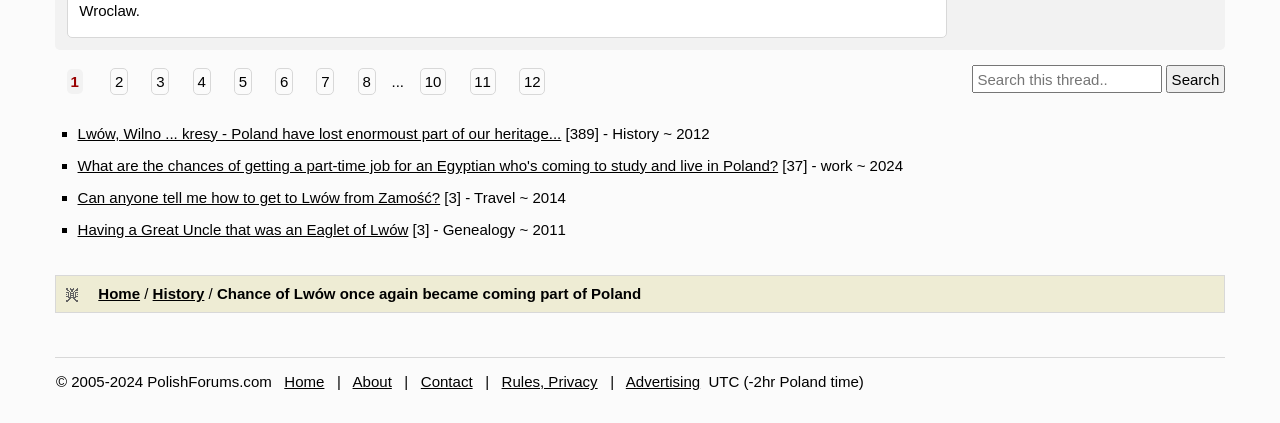Kindly provide the bounding box coordinates of the section you need to click on to fulfill the given instruction: "Contact the administrator".

[0.329, 0.882, 0.369, 0.923]